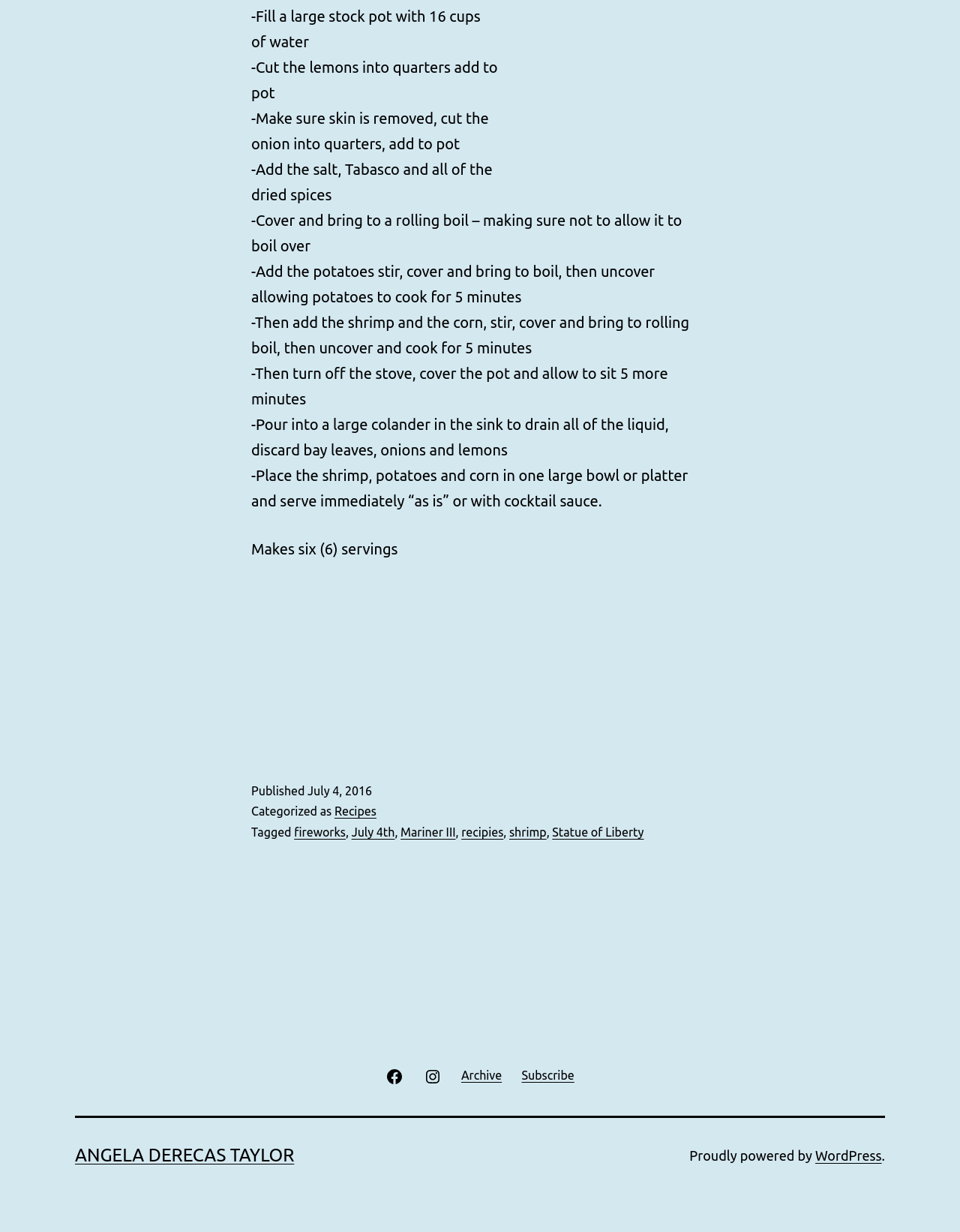Please determine the bounding box coordinates of the element to click on in order to accomplish the following task: "View the recipe image". Ensure the coordinates are four float numbers ranging from 0 to 1, i.e., [left, top, right, bottom].

[0.262, 0.456, 0.514, 0.604]